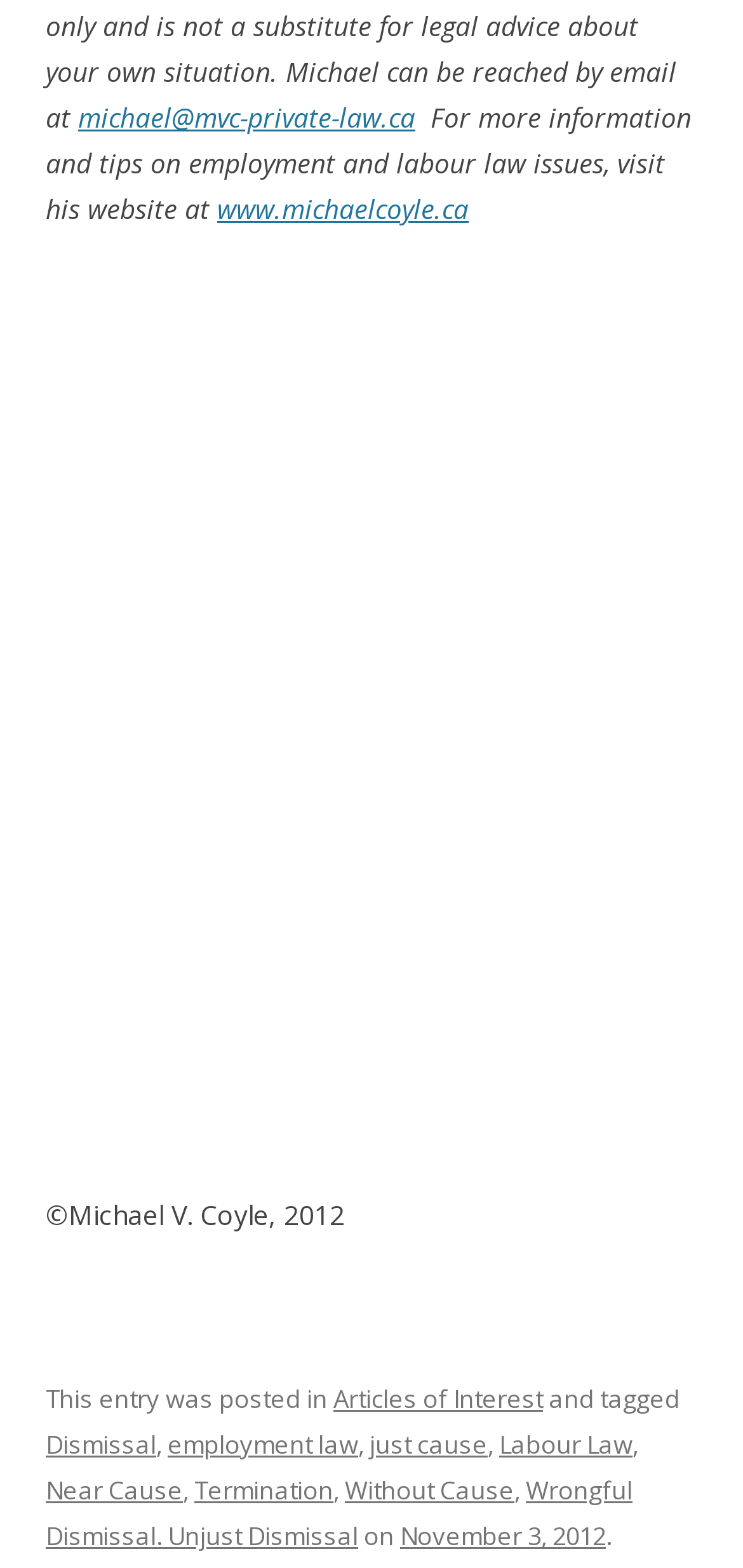Provide the bounding box coordinates of the area you need to click to execute the following instruction: "check the post on November 3, 2012".

[0.538, 0.969, 0.815, 0.991]